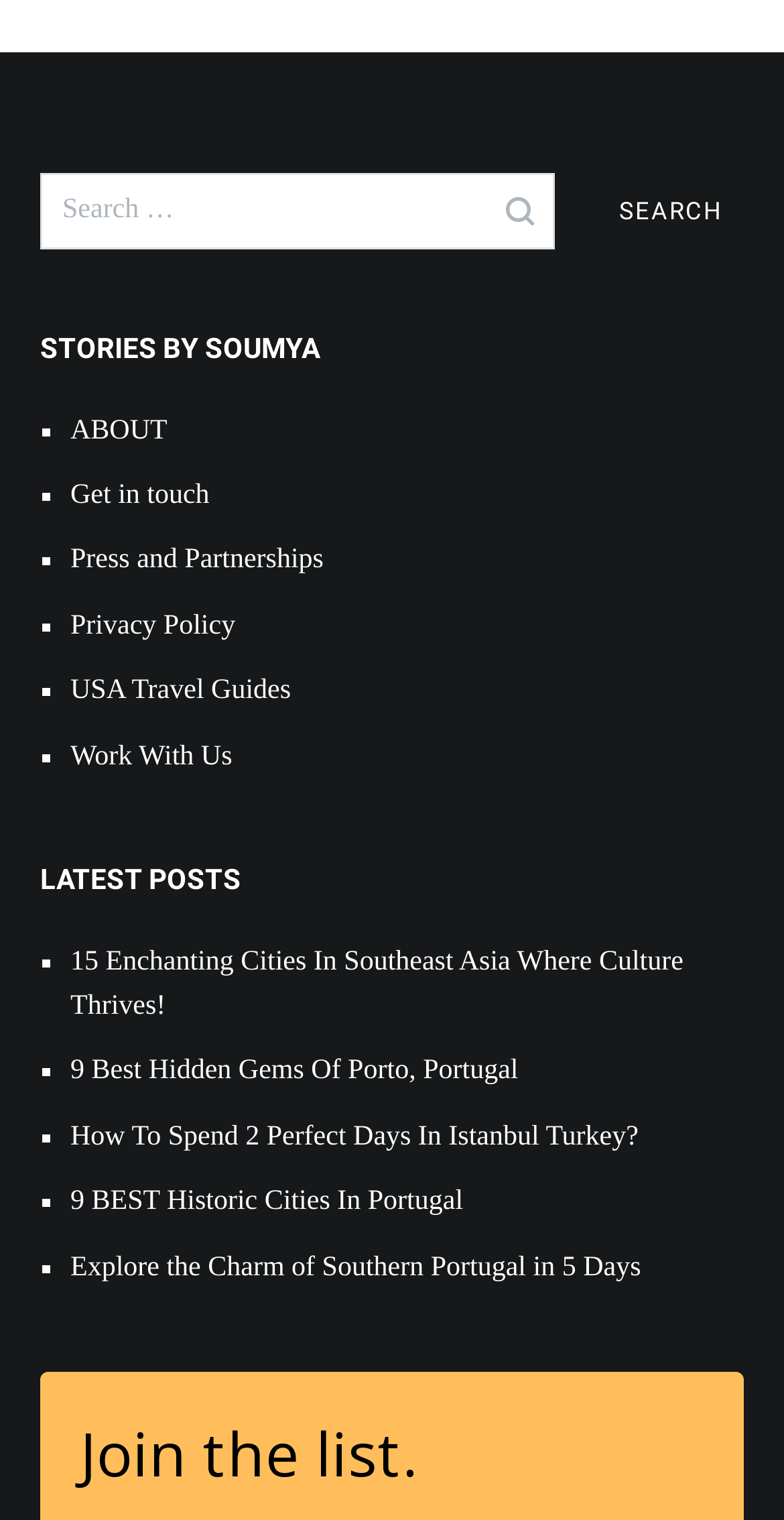Provide the bounding box coordinates of the area you need to click to execute the following instruction: "Read about 15 Enchanting Cities In Southeast Asia".

[0.09, 0.619, 0.949, 0.678]